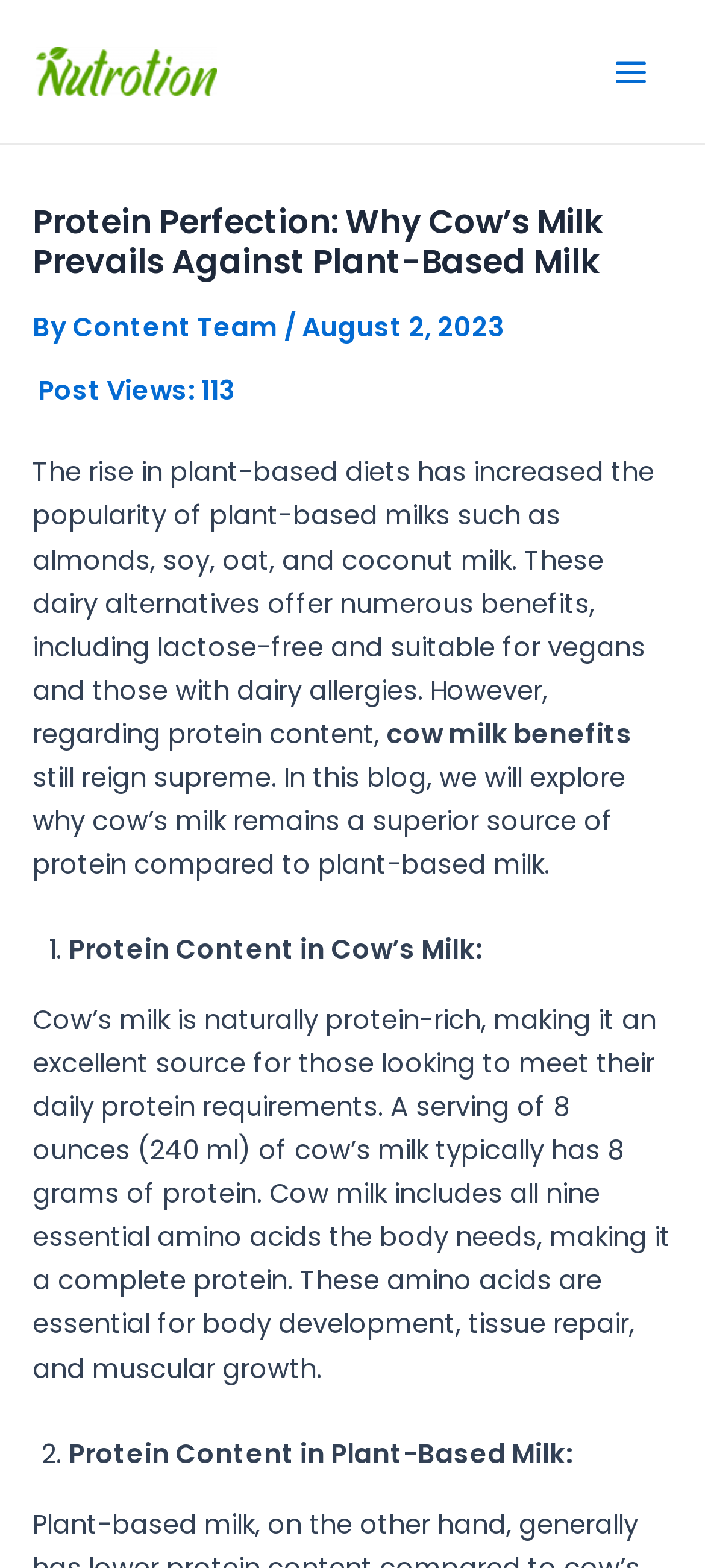Explain the features and main sections of the webpage comprehensively.

This webpage is an article discussing the superiority of cow's milk over plant-based milk in terms of protein content. At the top left of the page, there is a link, and on the top right, there is a button labeled "Main Menu" with an accompanying image. Below the button, there is a header section that spans almost the entire width of the page, containing the article title "Protein Perfection: Why Cow's Milk Prevails Against Plant-Based Milk" in a large font, followed by the author's name "Content Team" and the publication date "August 2, 2023".

Below the header section, there is a paragraph of text that introduces the topic of plant-based diets and the rise of plant-based milks, highlighting their benefits such as being lactose-free and suitable for vegans and those with dairy allergies. The text then shifts its focus to the protein content of cow's milk, stating that it remains a superior source of protein compared to plant-based milk.

The article is divided into sections, with numbered list markers (1. and 2.) separating the different points. The first section discusses the protein content in cow's milk, explaining that it is naturally protein-rich and contains all nine essential amino acids. The second section compares the protein content in plant-based milk, although the specific details are not provided in the accessibility tree.

Throughout the page, there are several blocks of static text, including the article's introduction, the author's name, and the publication date. The text is arranged in a clear and readable format, with headings and paragraphs separated by sufficient whitespace.